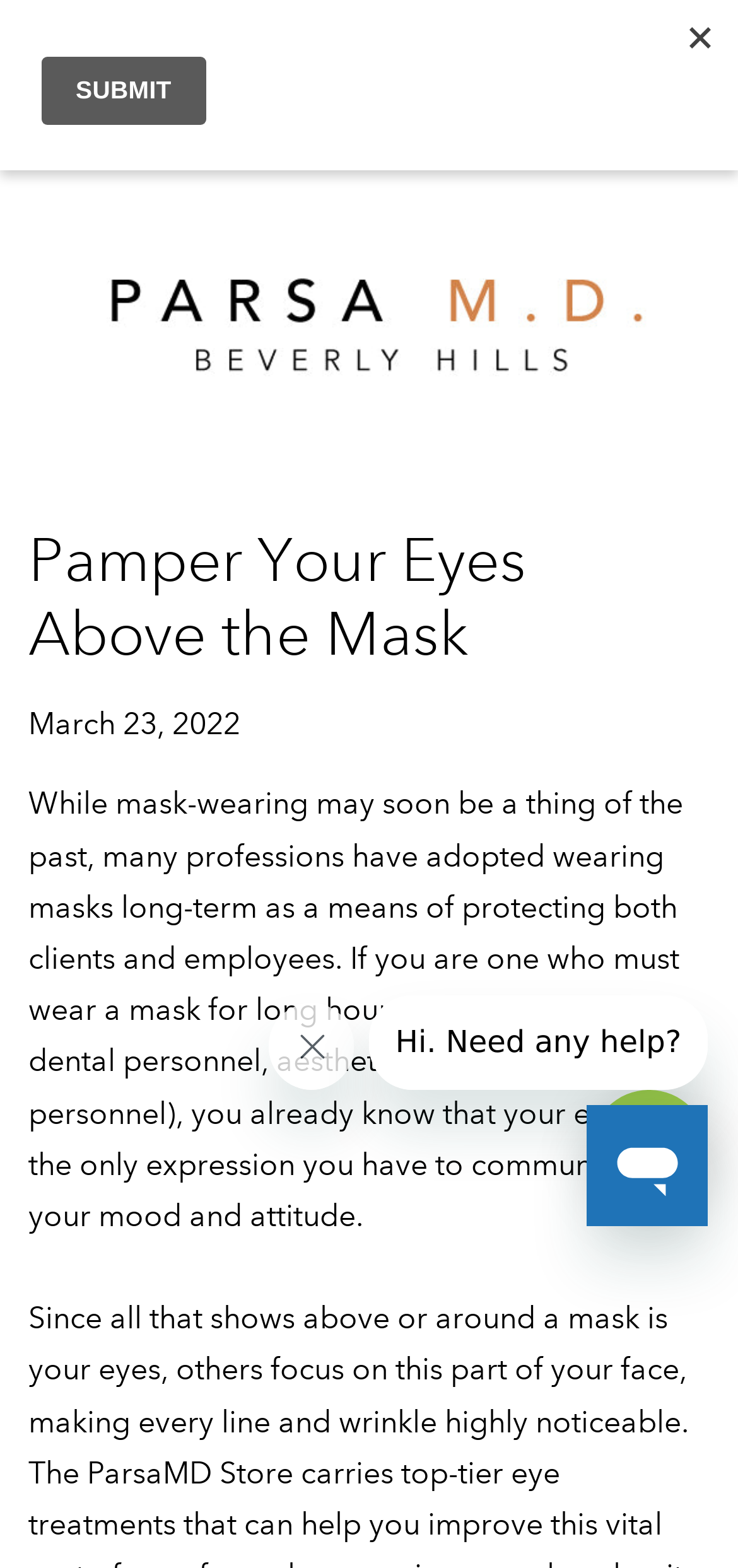Your task is to find and give the main heading text of the webpage.

Pamper Your Eyes Above the Mask